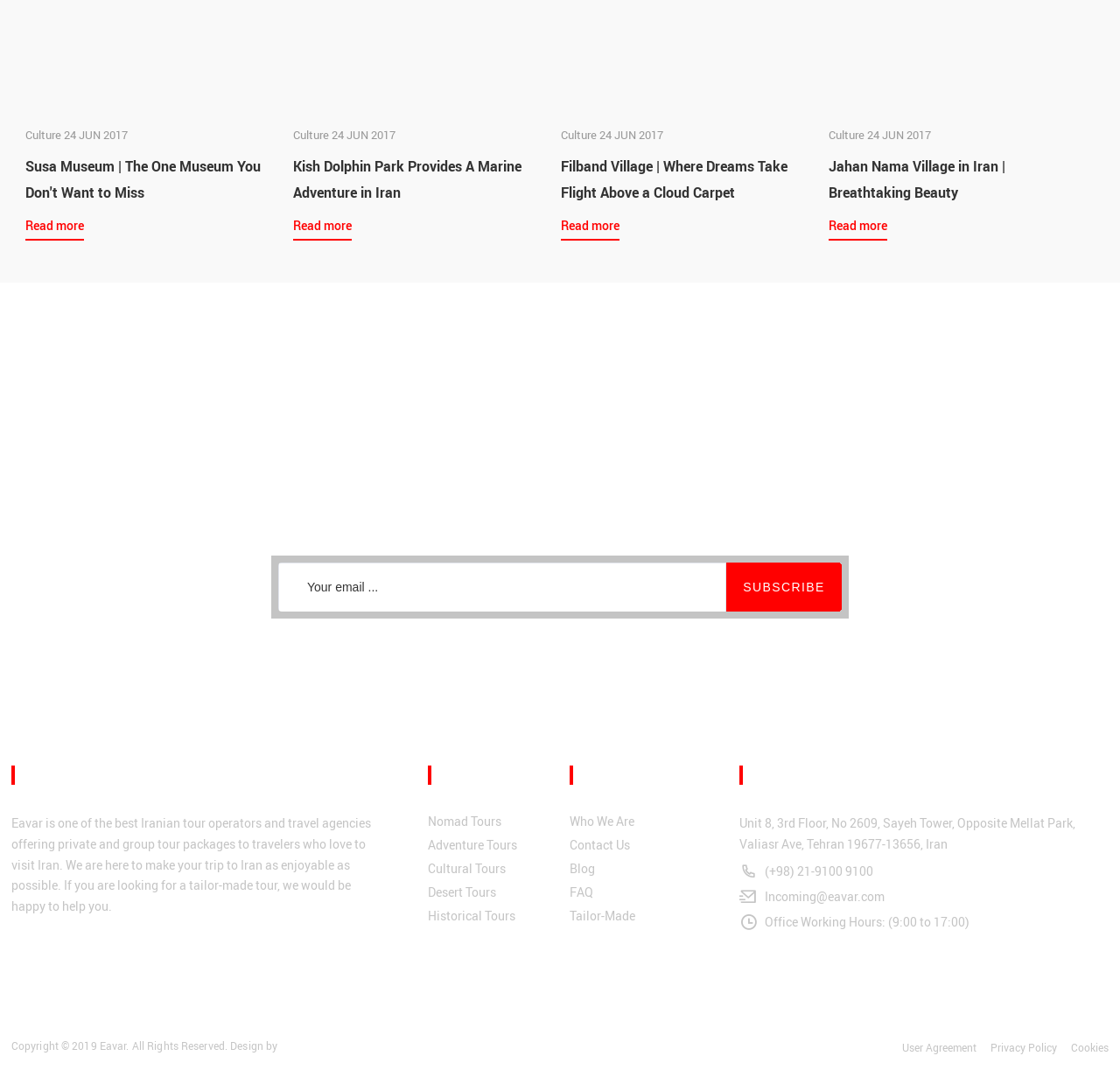What type of tours does Eavar offer?
Based on the image, answer the question with a single word or brief phrase.

Various types